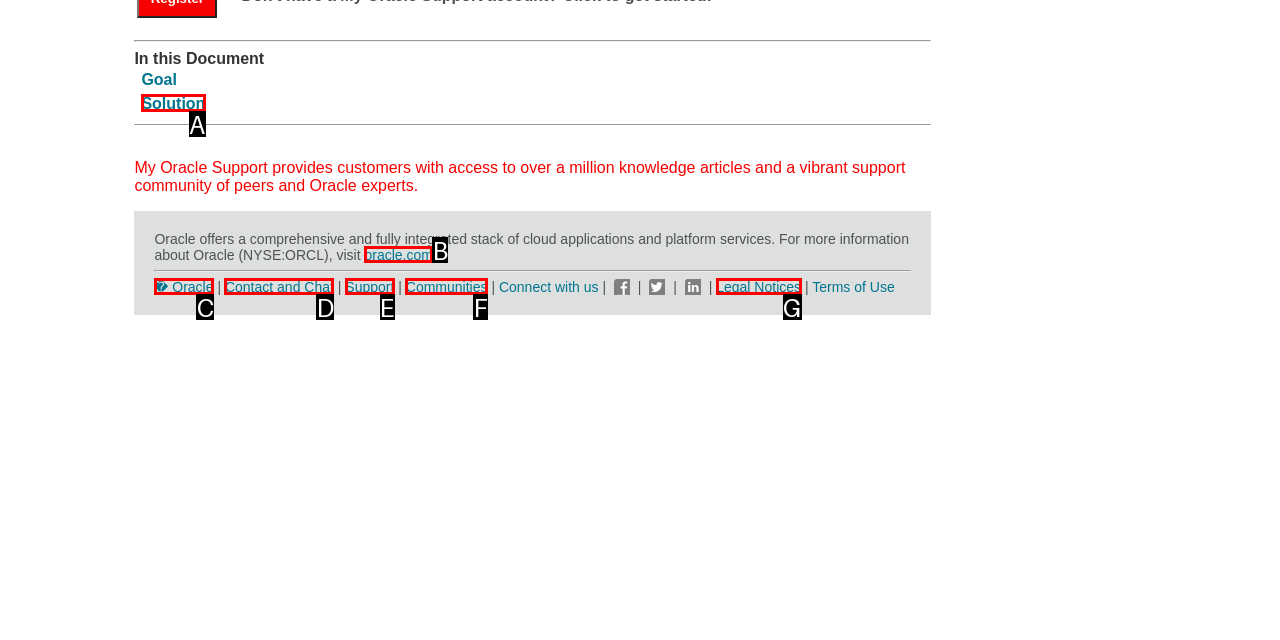Look at the description: oracle.com
Determine the letter of the matching UI element from the given choices.

B